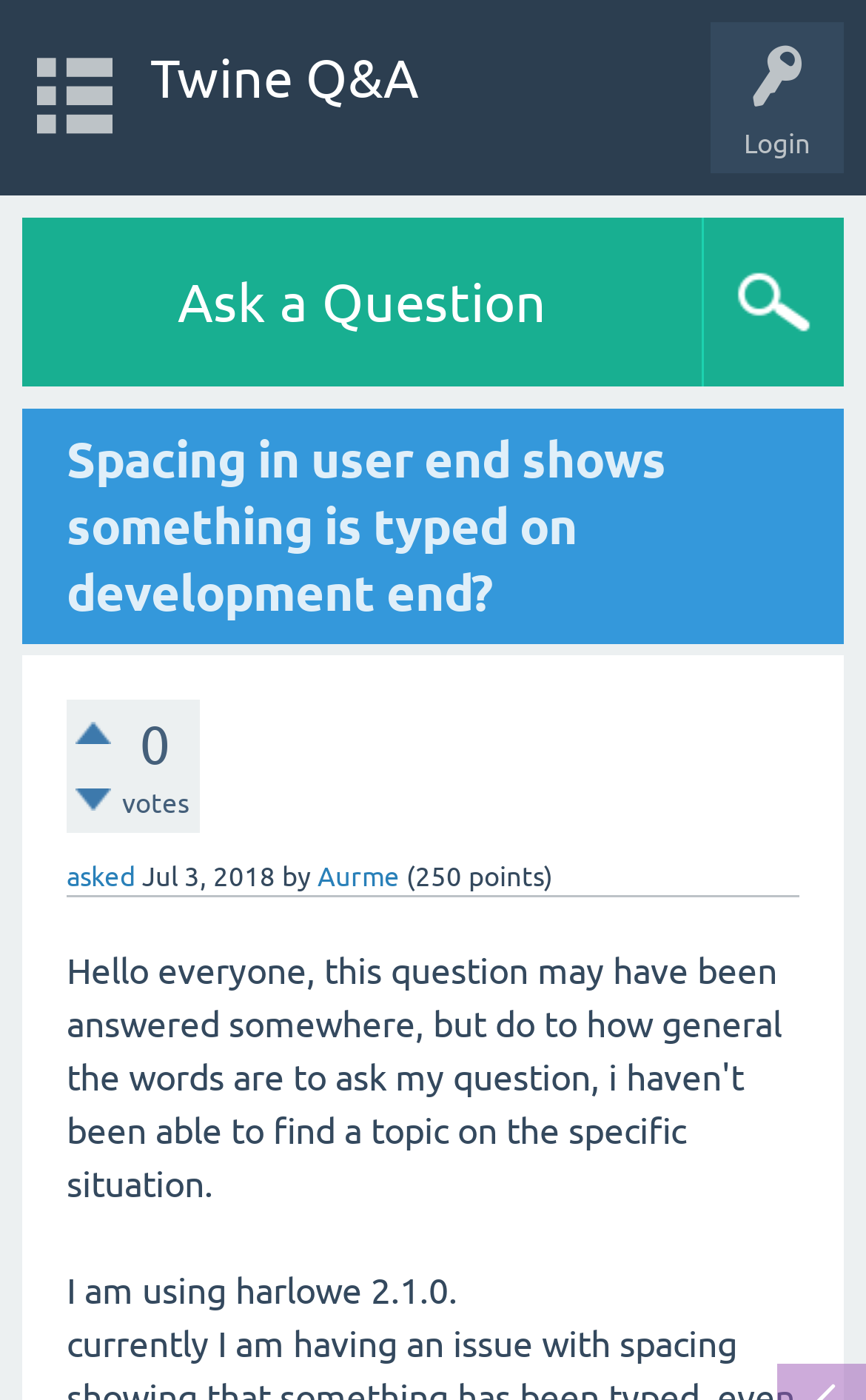Based on the image, provide a detailed response to the question:
What is the text of the question being asked?

I found the text of the question by looking at the heading element with the text 'Spacing in user end shows something is typed on development end?' which is the title of the question being asked.